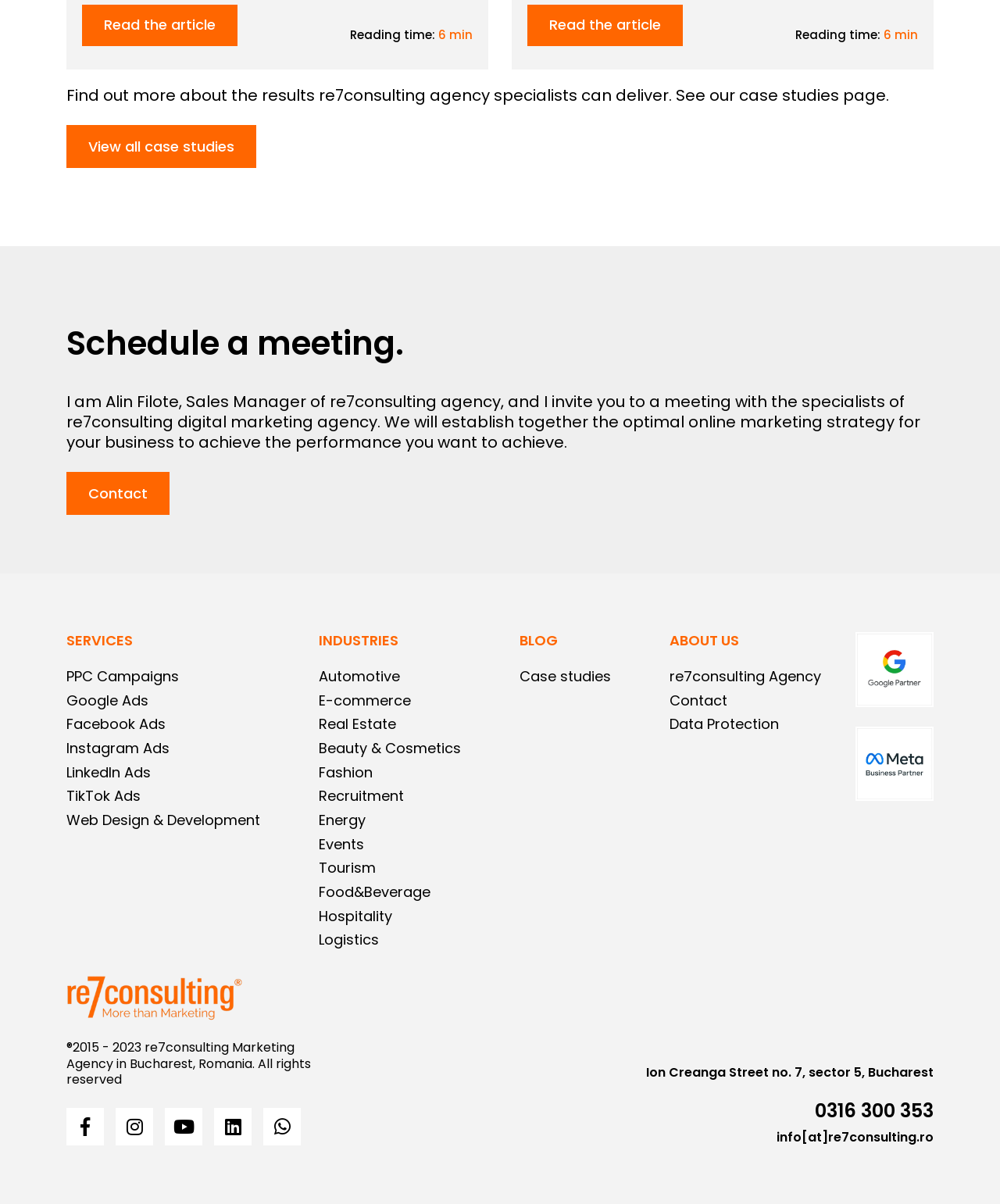What is the reading time of the article?
Refer to the image and provide a one-word or short phrase answer.

6 min